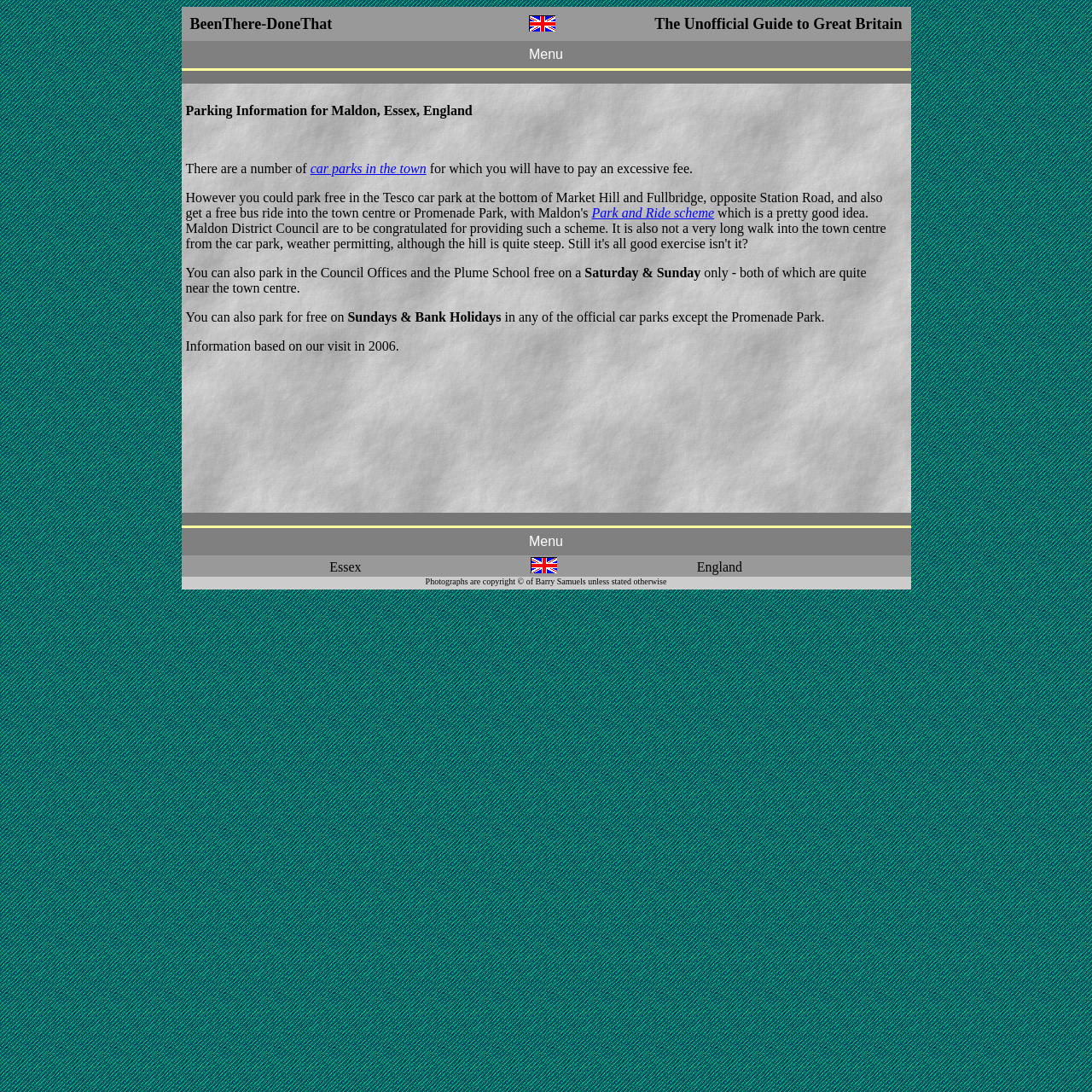What is the purpose of the Park and Ride scheme?
Using the information from the image, give a concise answer in one word or a short phrase.

Parking